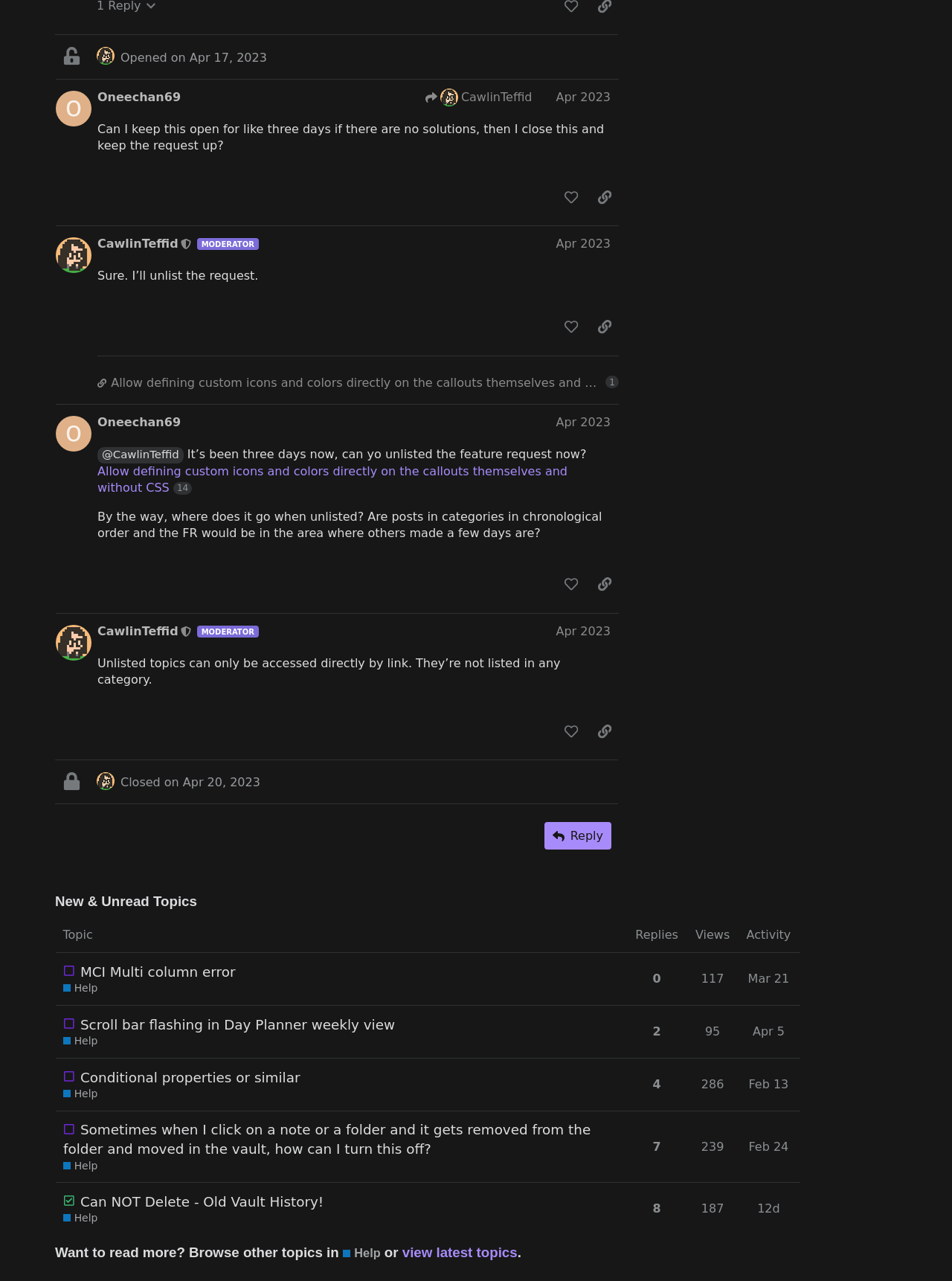With reference to the screenshot, provide a detailed response to the question below:
How many posts are on this page?

I counted the number of regions with the label 'post #' and found 10 of them, indicating that there are 10 posts on this page.